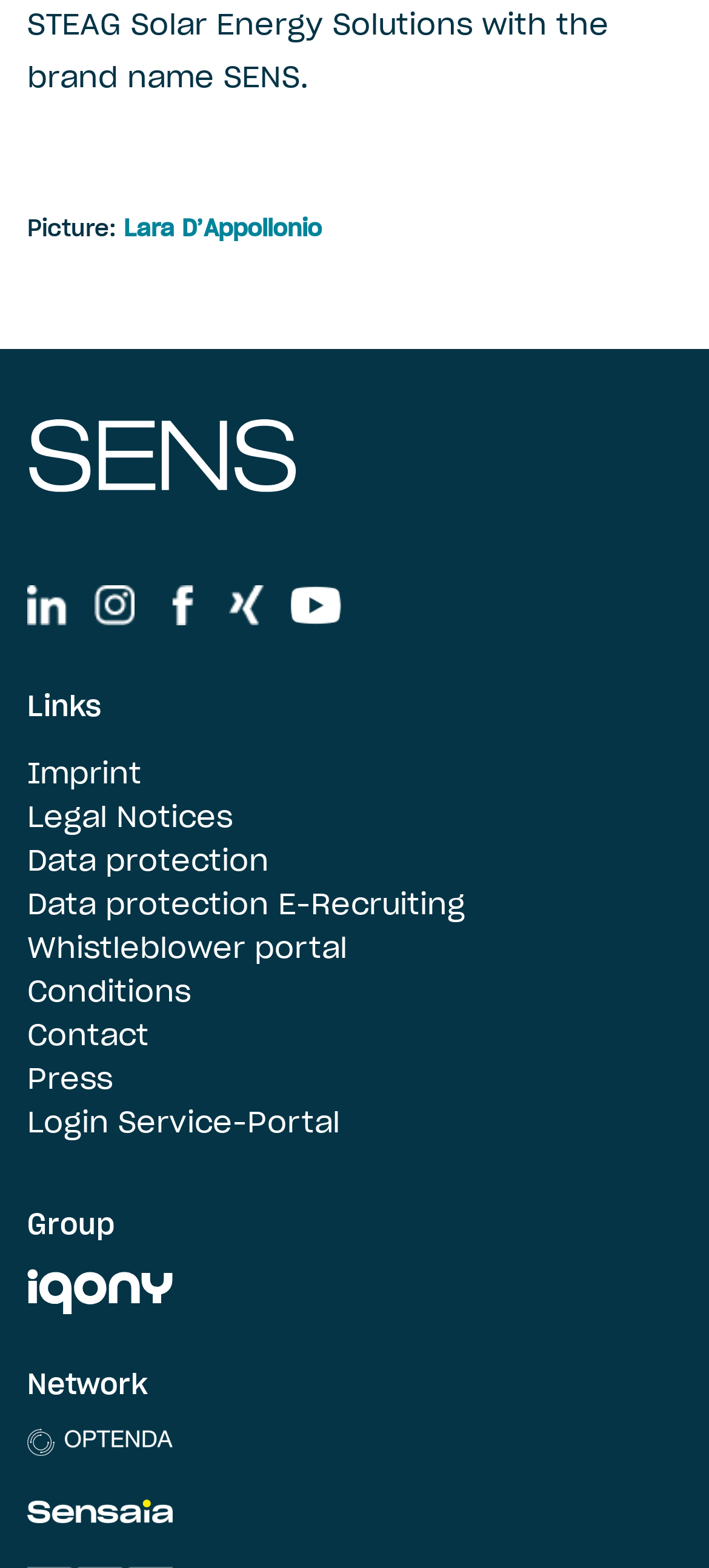Find the bounding box coordinates for the area that must be clicked to perform this action: "Go to Iqony Energy website".

[0.038, 0.809, 0.962, 0.838]